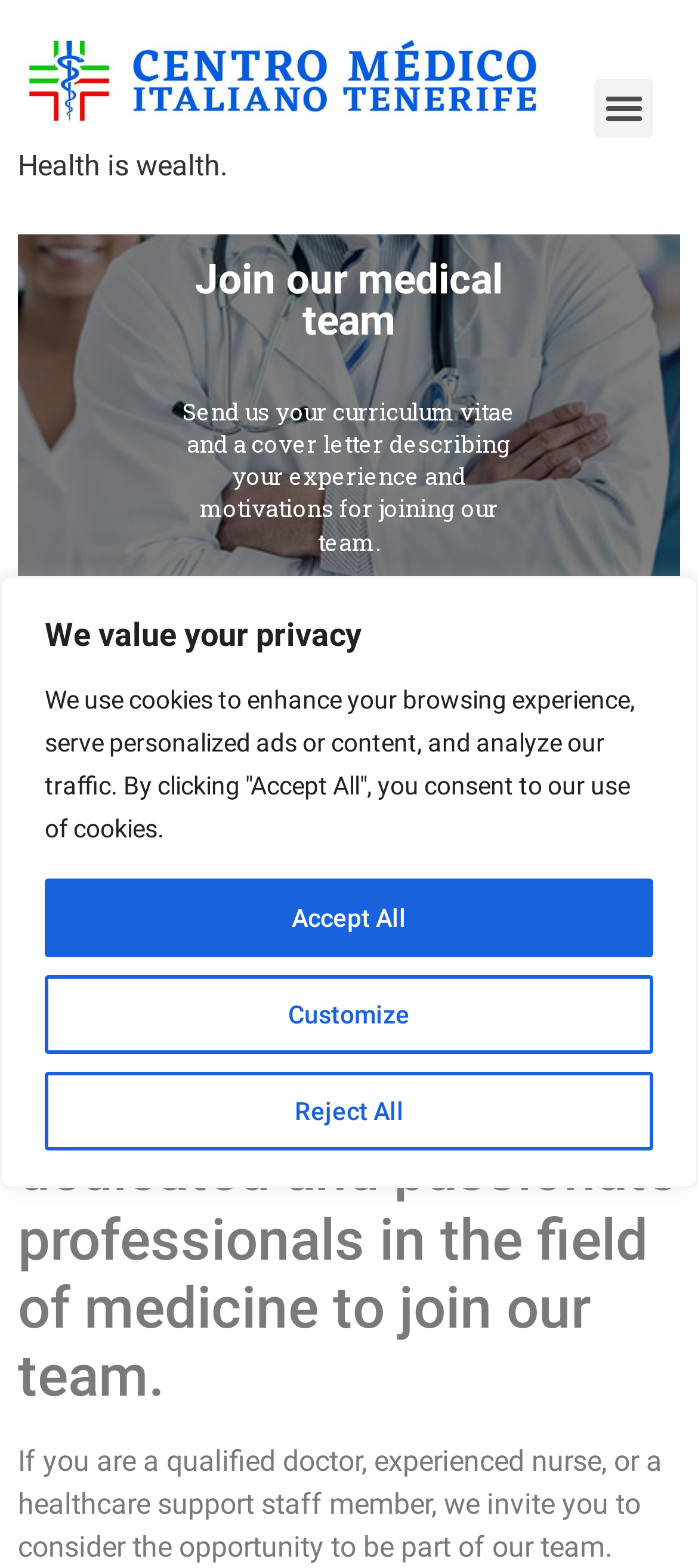Extract the bounding box coordinates for the described element: "Menu". The coordinates should be represented as four float numbers between 0 and 1: [left, top, right, bottom].

[0.851, 0.05, 0.936, 0.088]